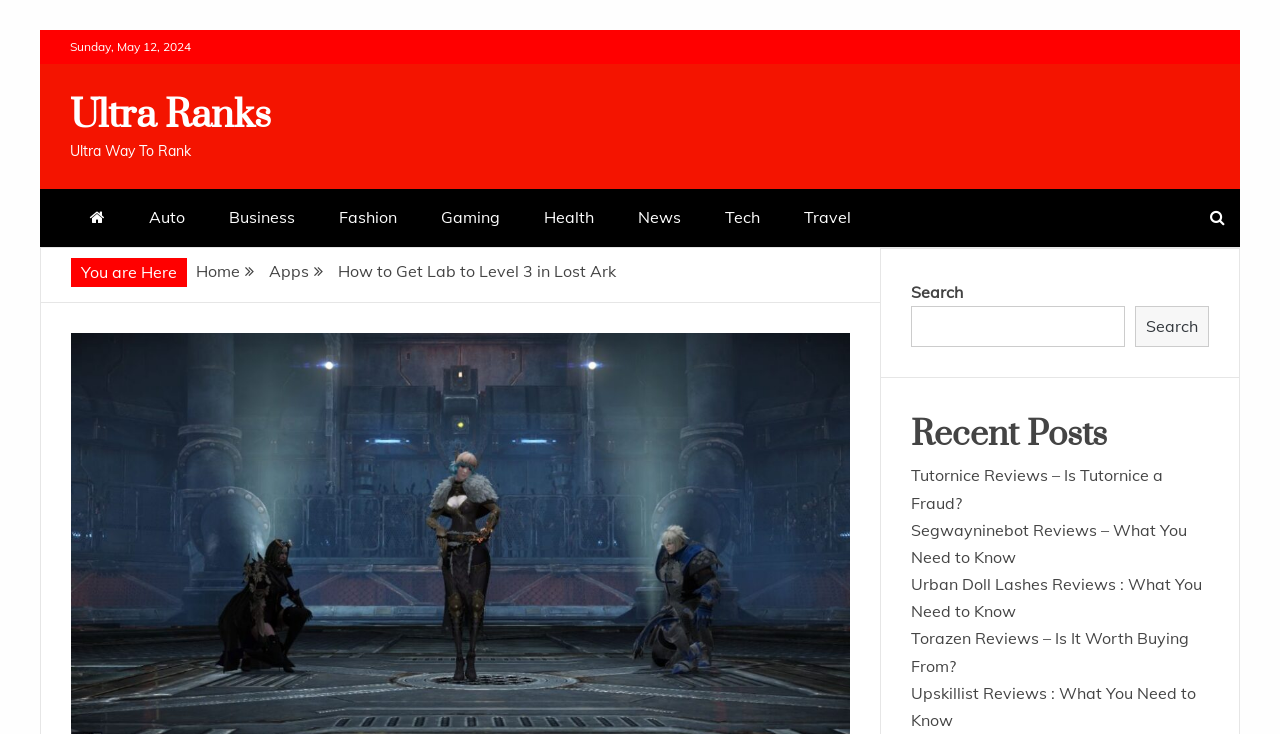How many categories are listed under the navigation menu?
Please craft a detailed and exhaustive response to the question.

I counted the number of links under the navigation menu 'Breadcrumbs' and found 10 categories: Home, Apps, and 8 others.